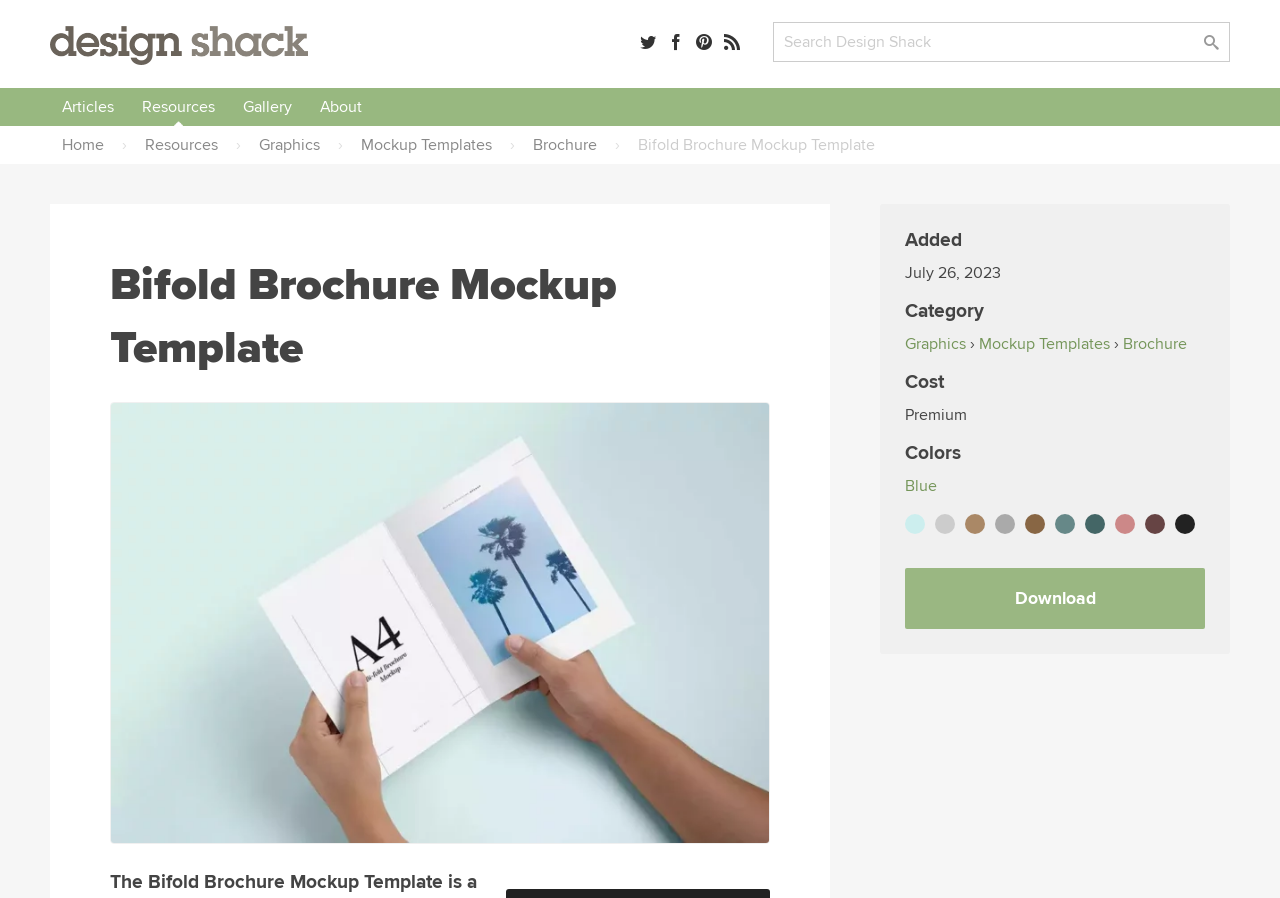Determine the bounding box coordinates for the area that should be clicked to carry out the following instruction: "Click on the brochure category".

[0.407, 0.14, 0.476, 0.183]